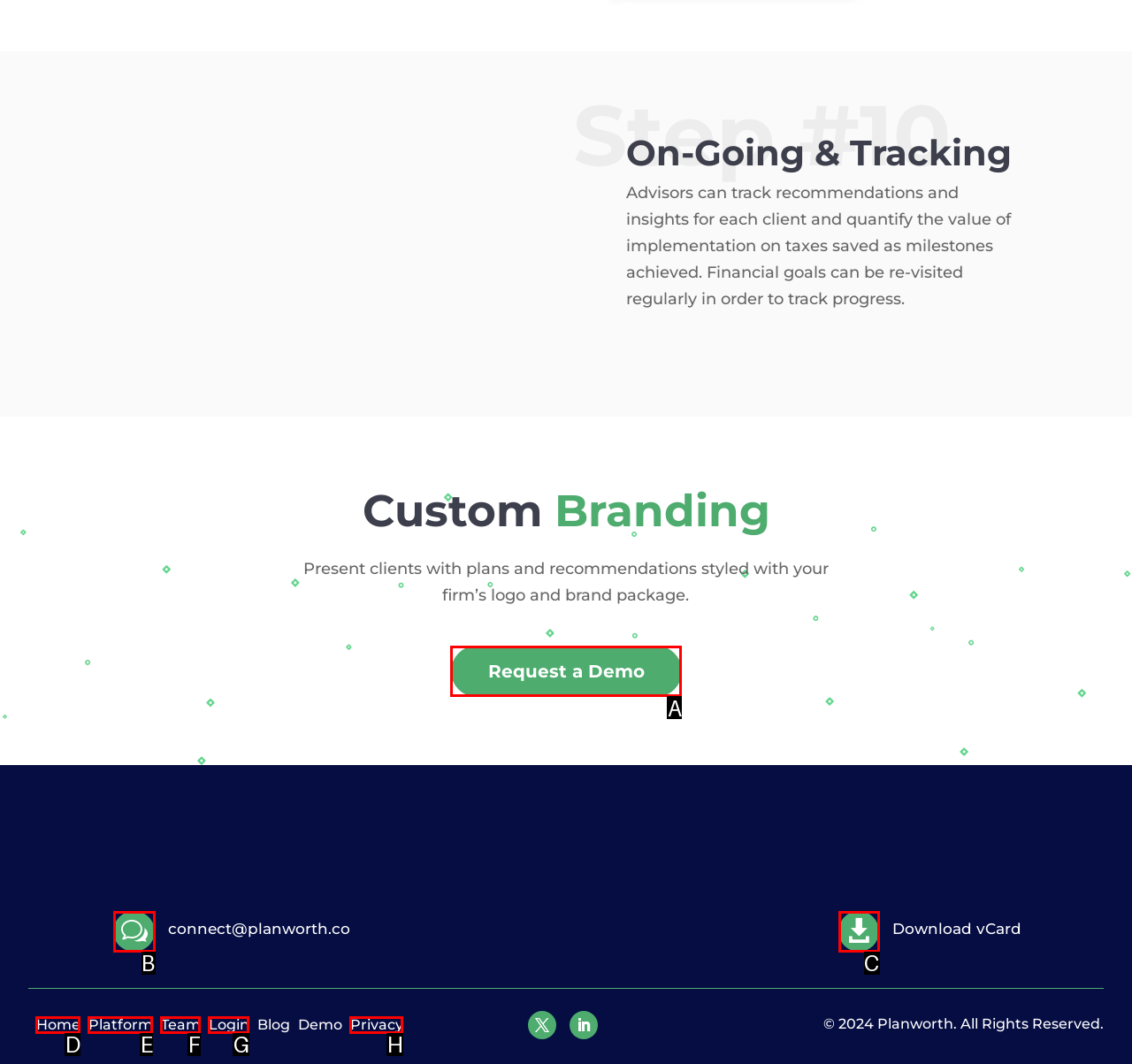Identify the correct UI element to click for this instruction: Request a demo
Respond with the appropriate option's letter from the provided choices directly.

A